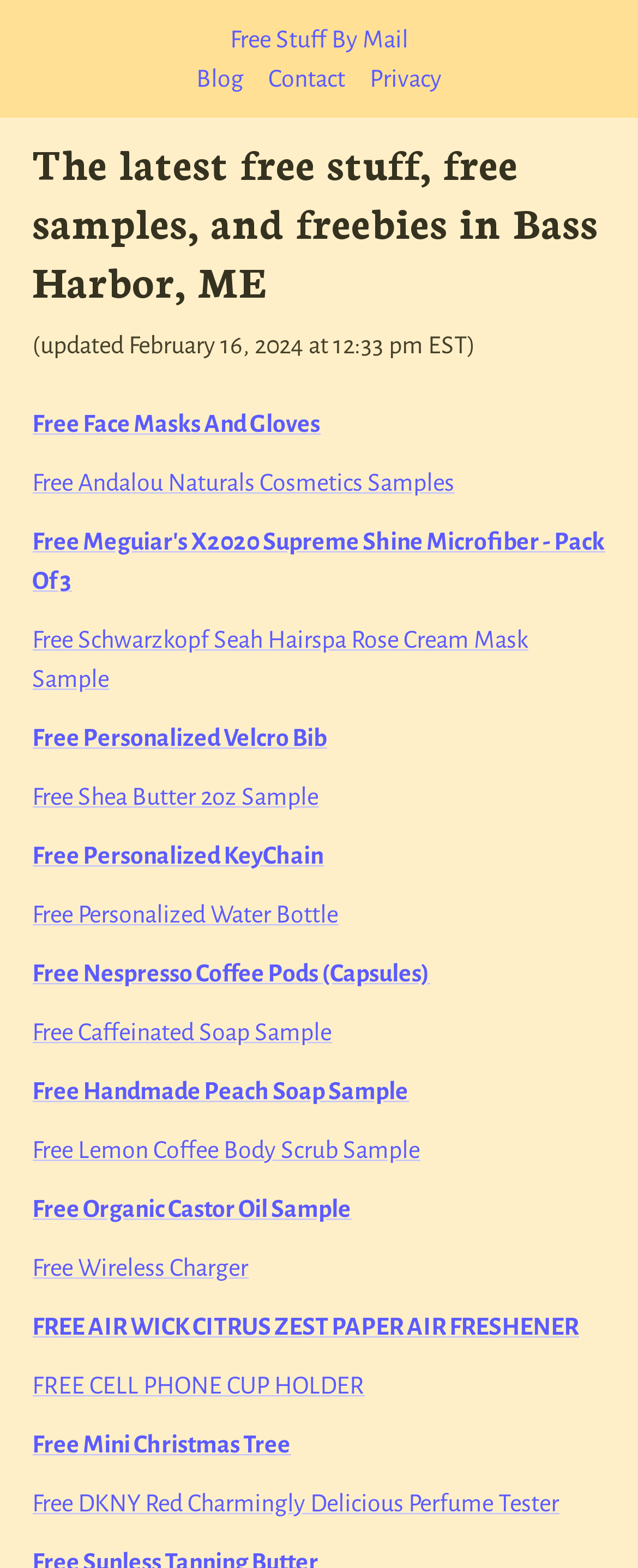Please provide a short answer using a single word or phrase for the question:
How many free stuff links are available?

21